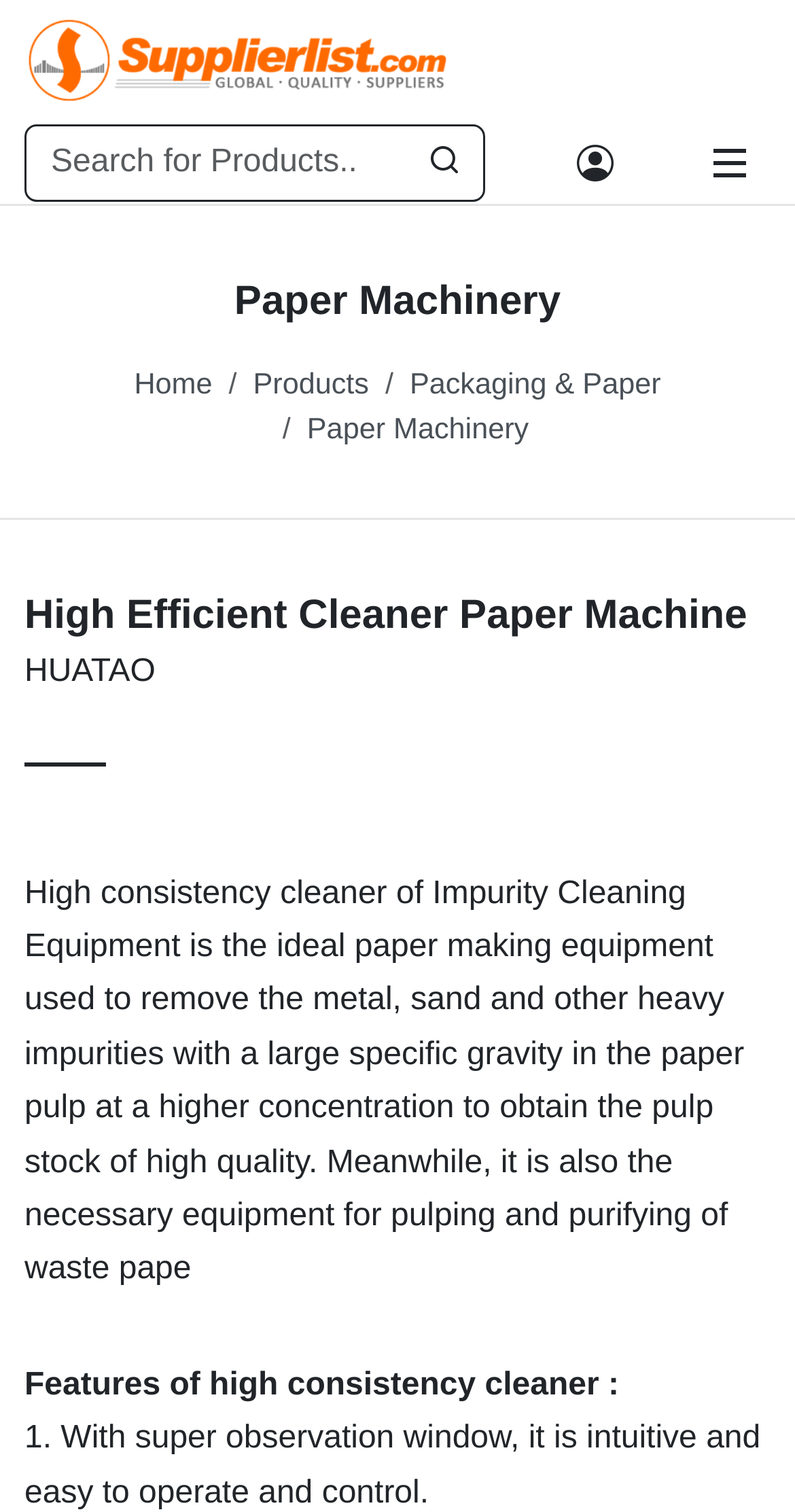Answer the following in one word or a short phrase: 
What is the purpose of the high consistency cleaner?

Remove impurities